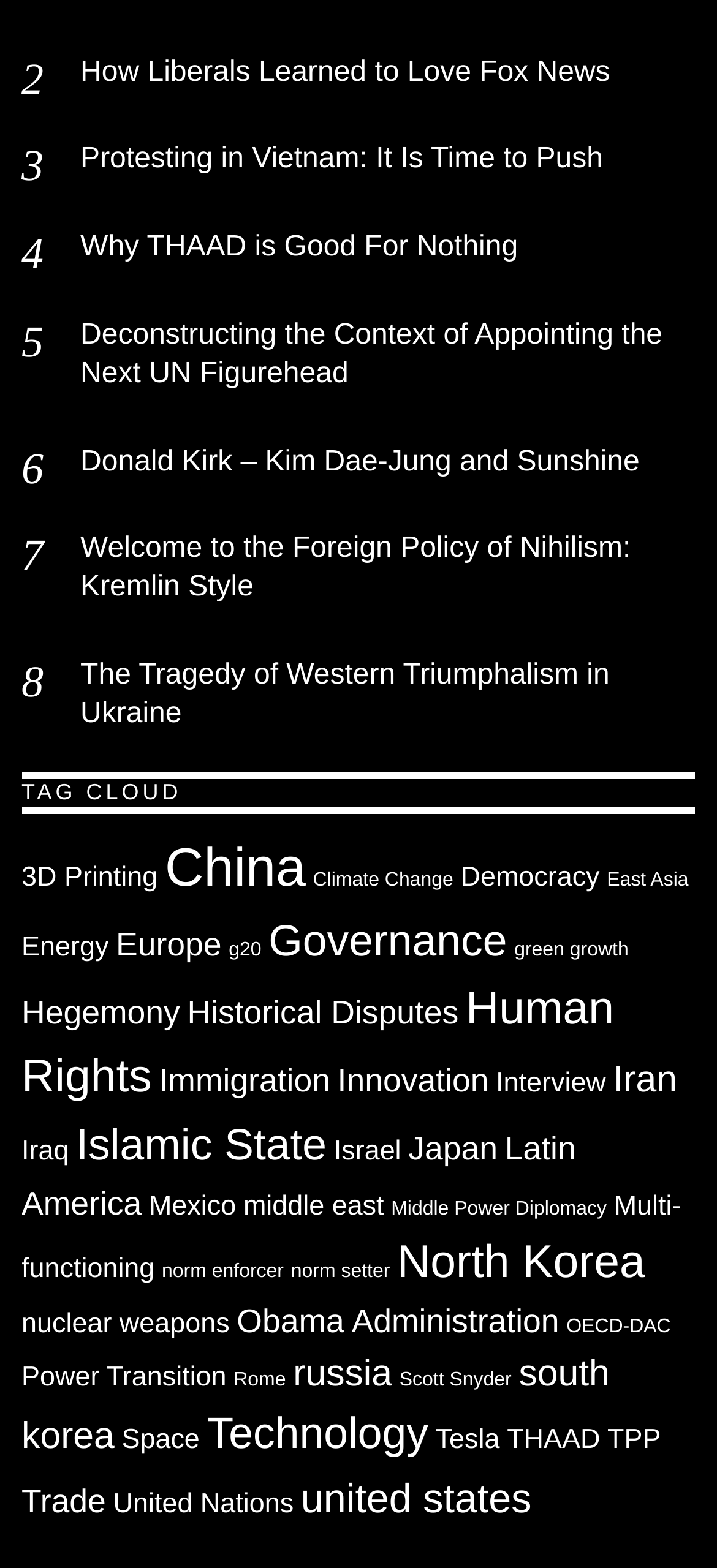How many items are related to North Korea?
Please describe in detail the information shown in the image to answer the question.

I found the link 'North Korea (7 items)' in the tag cloud section of the webpage, which indicates that there are 7 items related to North Korea.